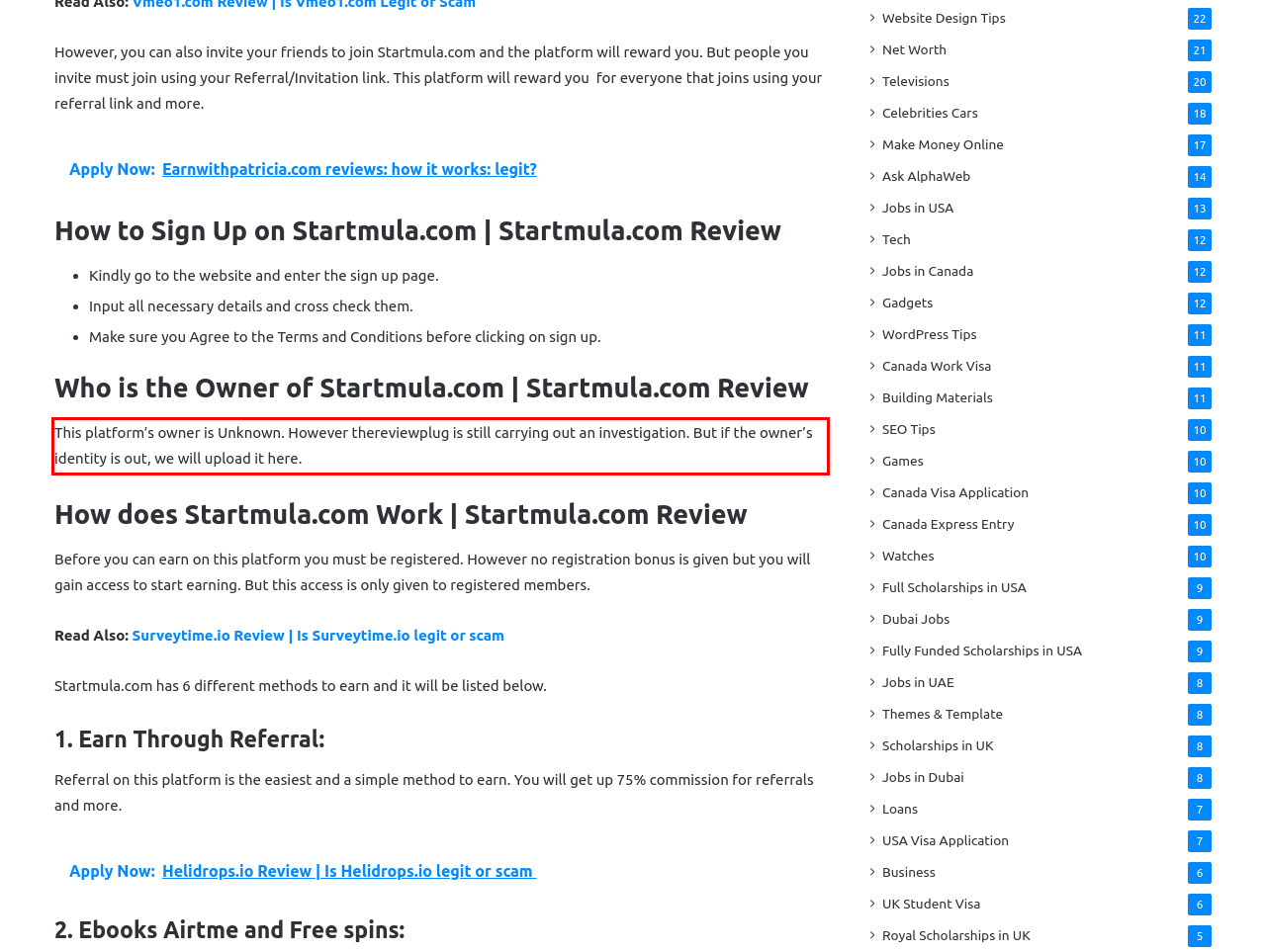Observe the screenshot of the webpage, locate the red bounding box, and extract the text content within it.

This platform’s owner is Unknown. However thereviewplug is still carrying out an investigation. But if the owner’s identity is out, we will upload it here.